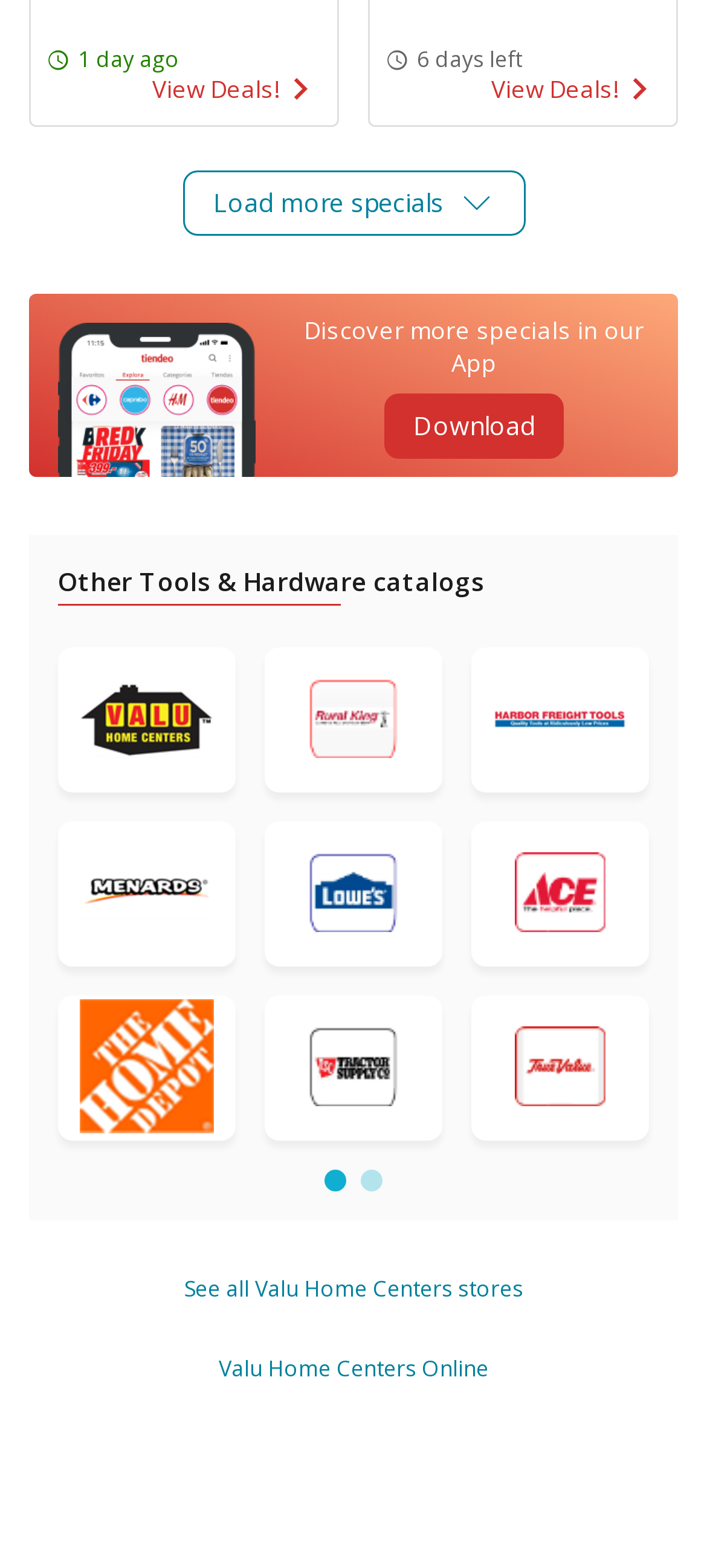Respond to the following query with just one word or a short phrase: 
What is the alternative to visiting a physical store?

Online